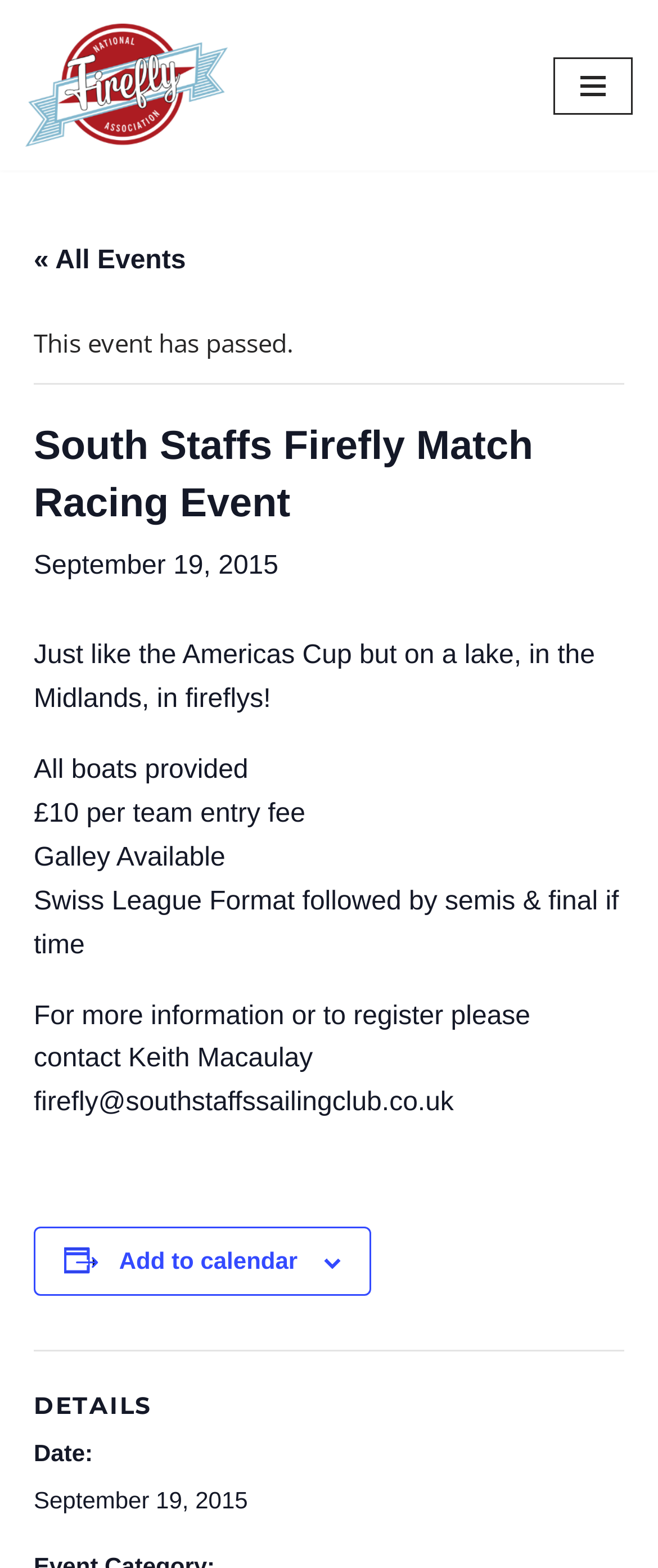Respond to the question below with a single word or phrase:
What is the date of the event?

September 19, 2015